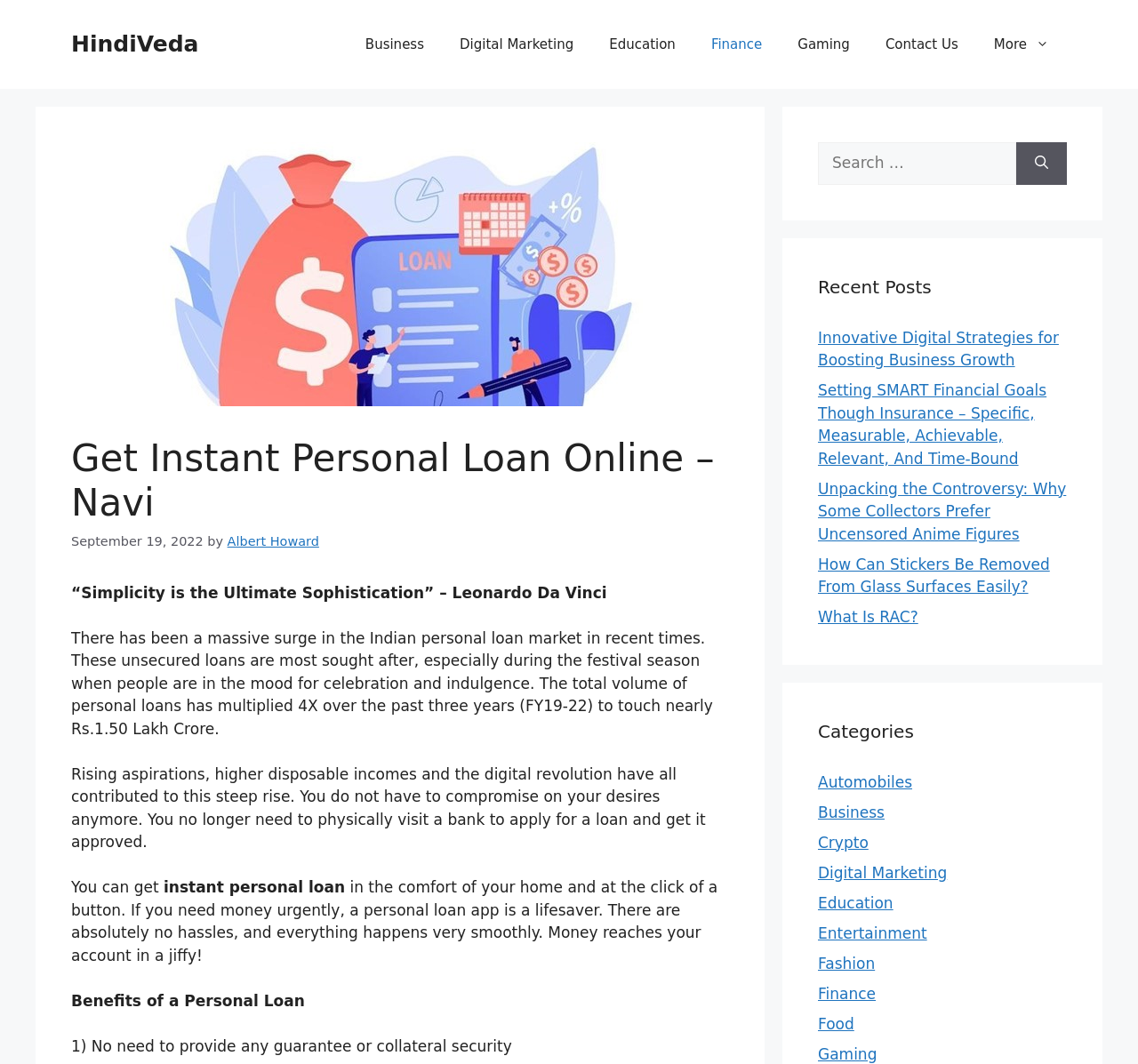What is the topic of the main article?
Please ensure your answer to the question is detailed and covers all necessary aspects.

The main article on the webpage discusses the topic of personal loans, as indicated by the heading 'Get Instant Personal Loan Online – Navi' and the subsequent text.